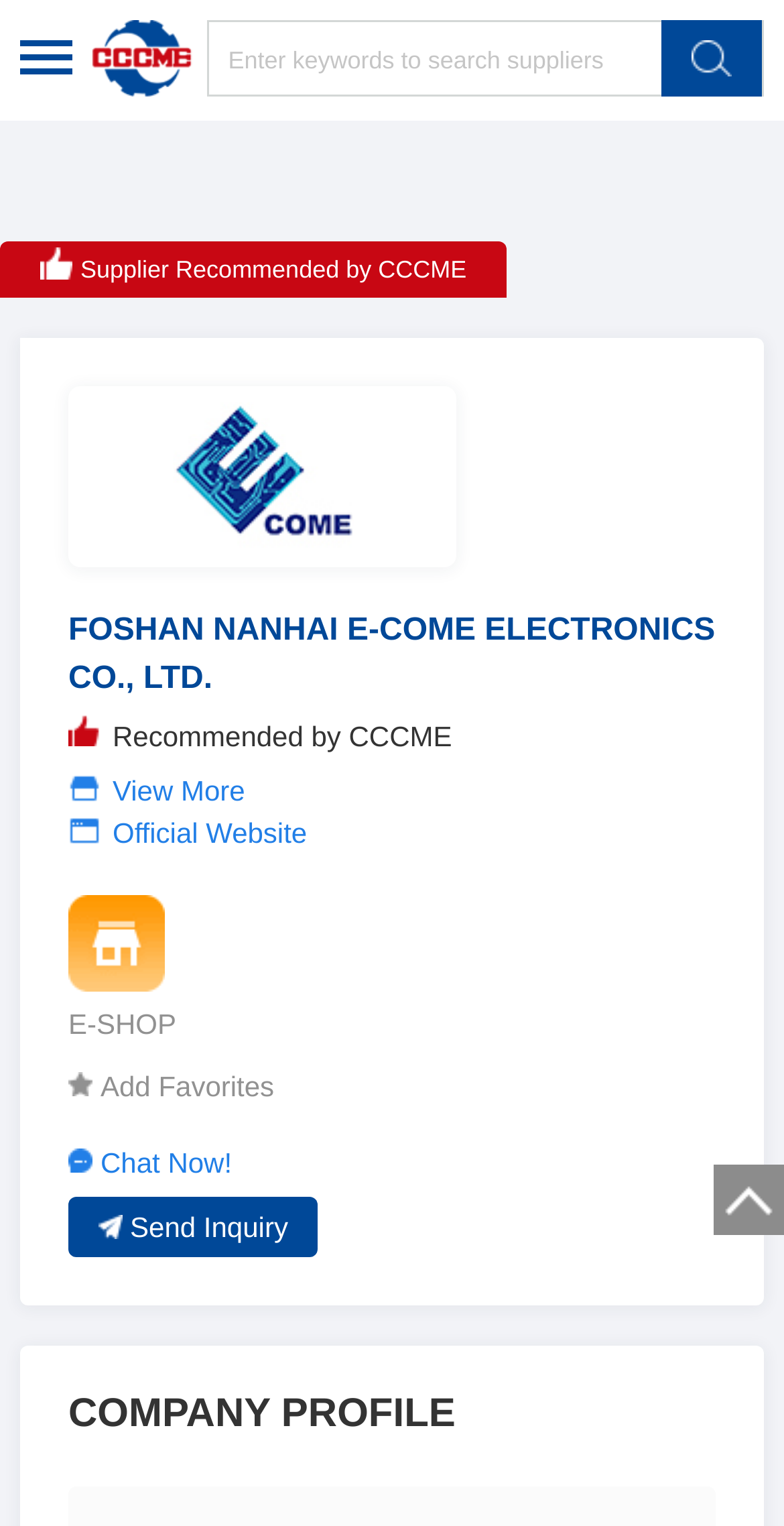Answer the question briefly using a single word or phrase: 
What is the section labeled below the recommended supplier?

COMPANY PROFILE